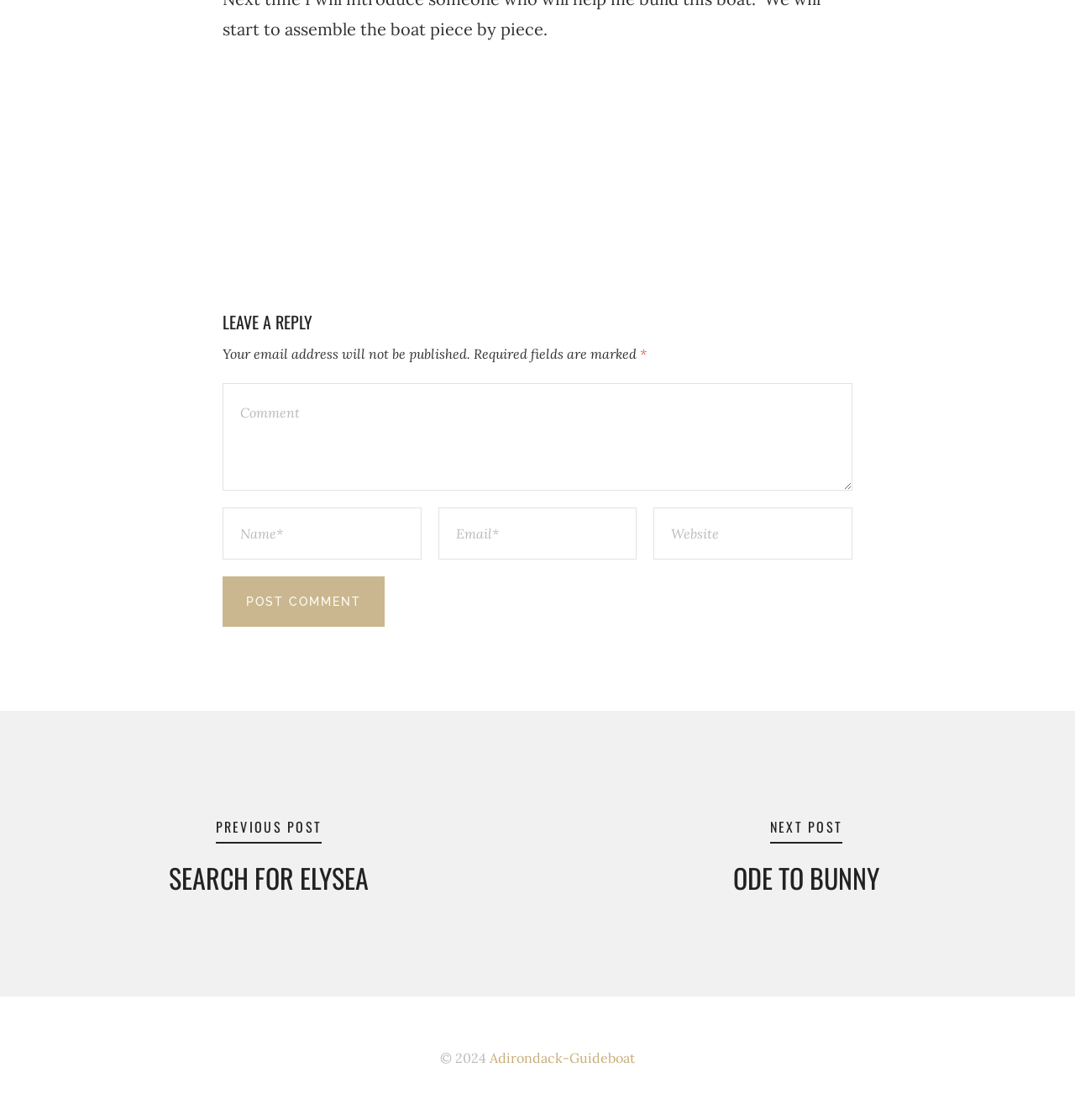What is the label of the required fields?
Provide a fully detailed and comprehensive answer to the question.

The webpage indicates that required fields are marked with an asterisk (*) symbol, as seen in the 'Name*' and 'Email*' fields.